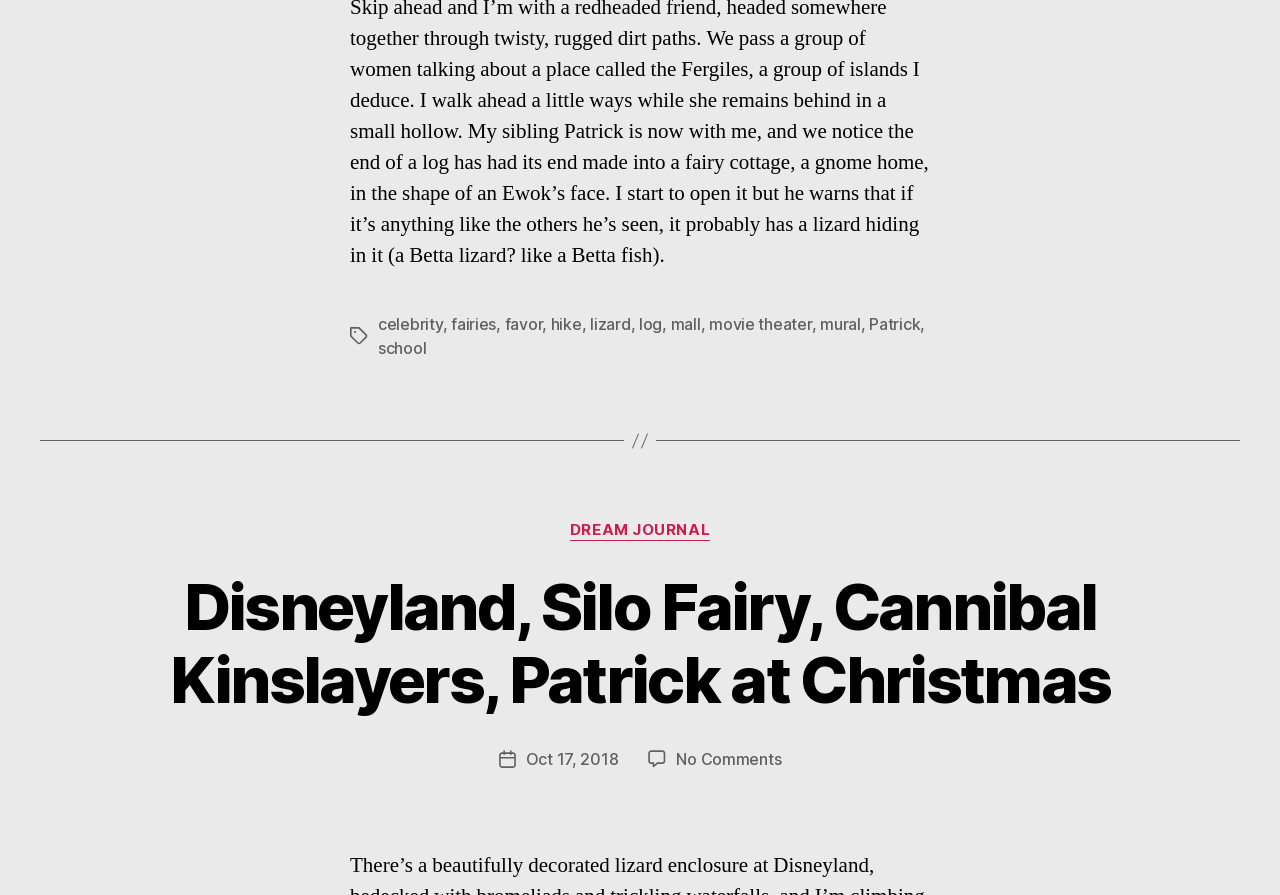Please specify the coordinates of the bounding box for the element that should be clicked to carry out this instruction: "check the post date". The coordinates must be four float numbers between 0 and 1, formatted as [left, top, right, bottom].

[0.411, 0.836, 0.483, 0.859]